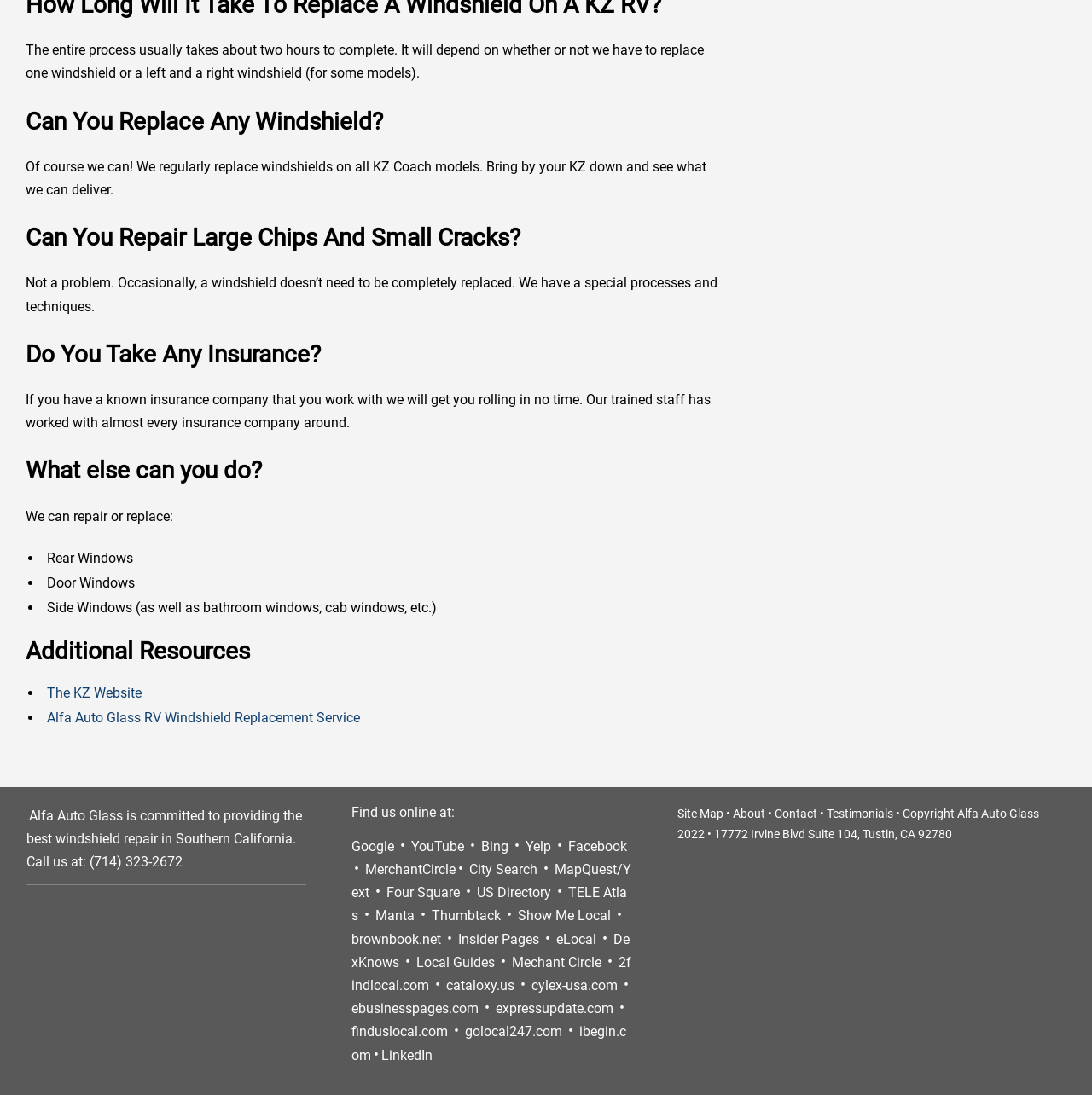Provide the bounding box coordinates of the HTML element described by the text: "Site Map".

[0.62, 0.737, 0.662, 0.749]